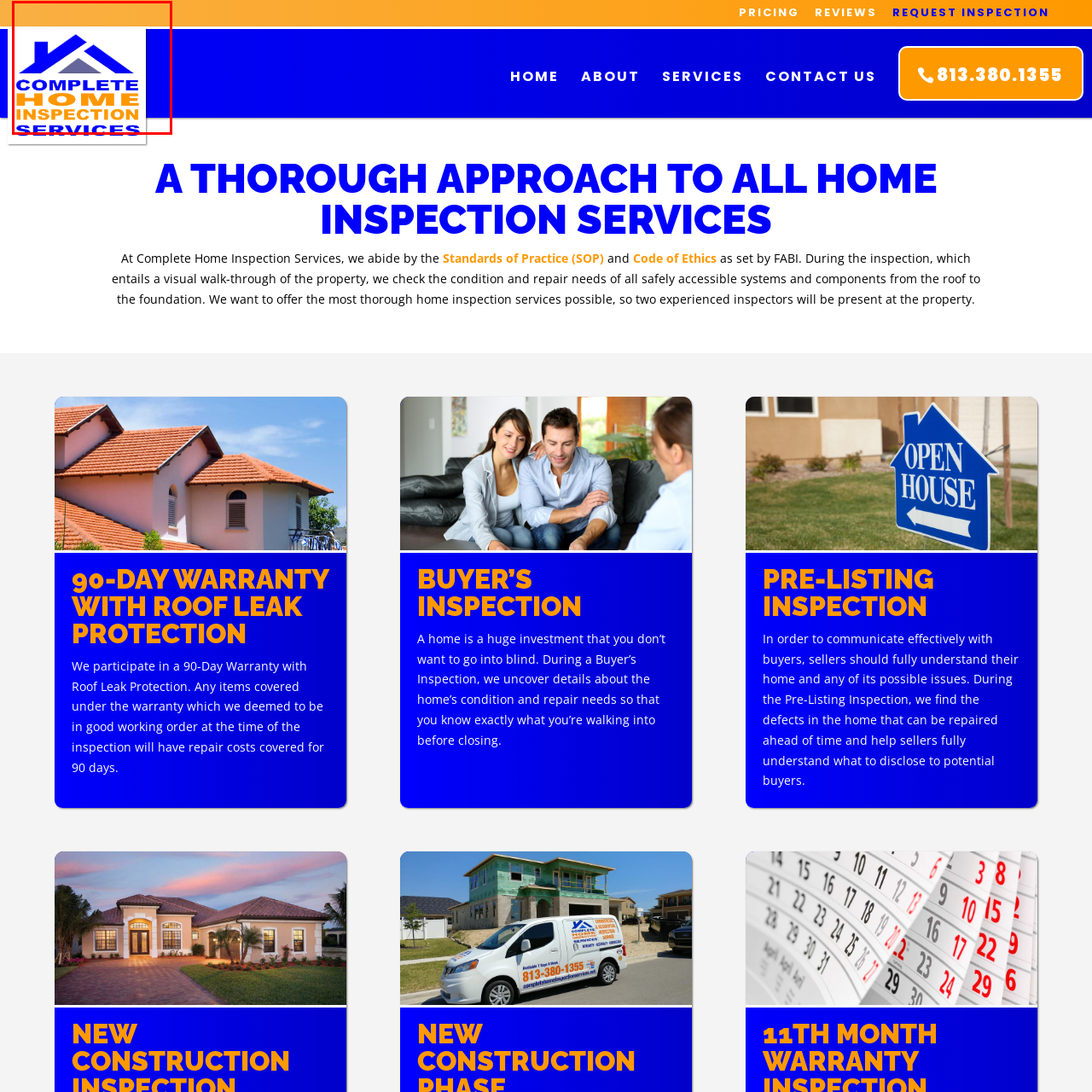Examine the section enclosed by the red box and give a brief answer to the question: What is emphasized in the company name?

COMPLETE and HOME INSPECTION SERVICES